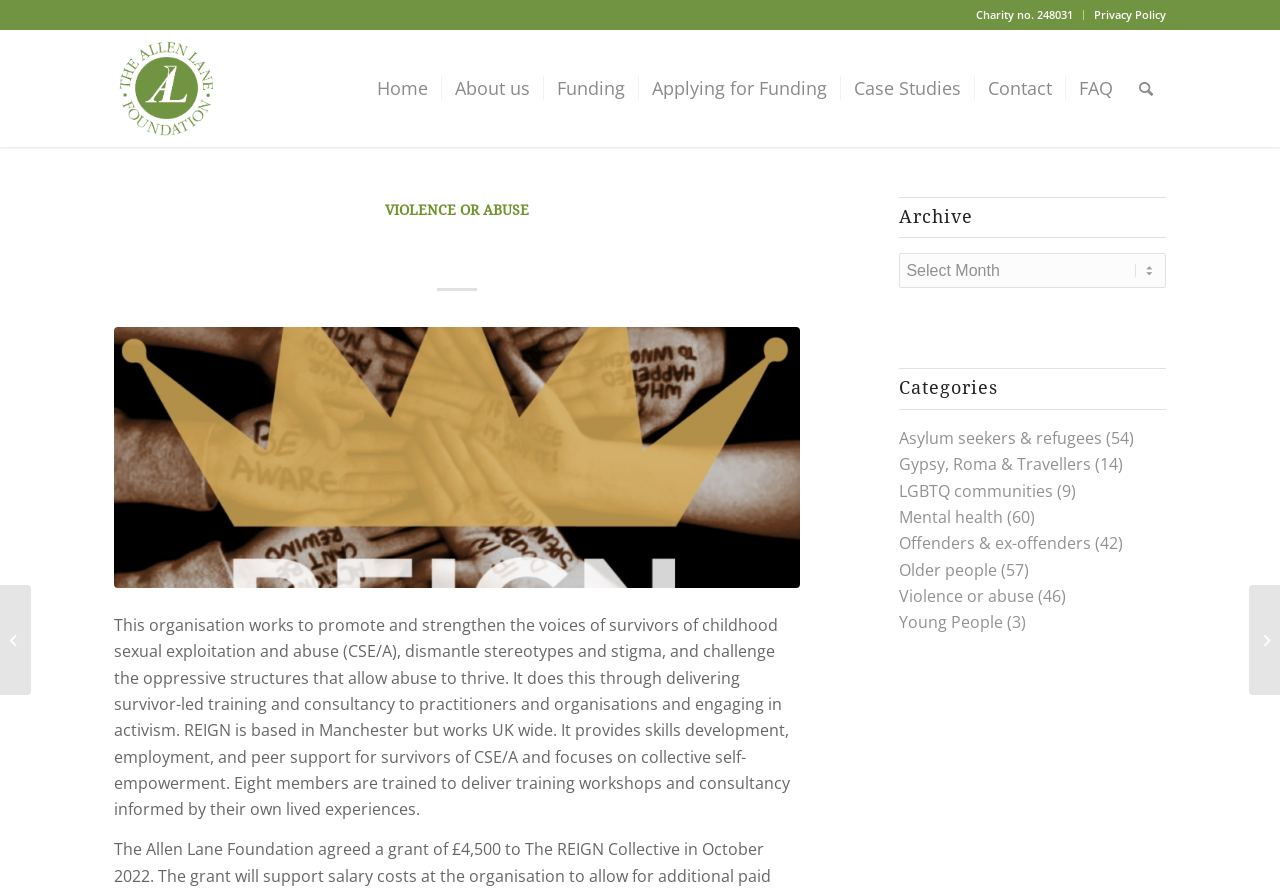Determine the bounding box coordinates of the clickable element necessary to fulfill the instruction: "Read about 'Violence or abuse'". Provide the coordinates as four float numbers within the 0 to 1 range, i.e., [left, top, right, bottom].

[0.703, 0.658, 0.808, 0.683]